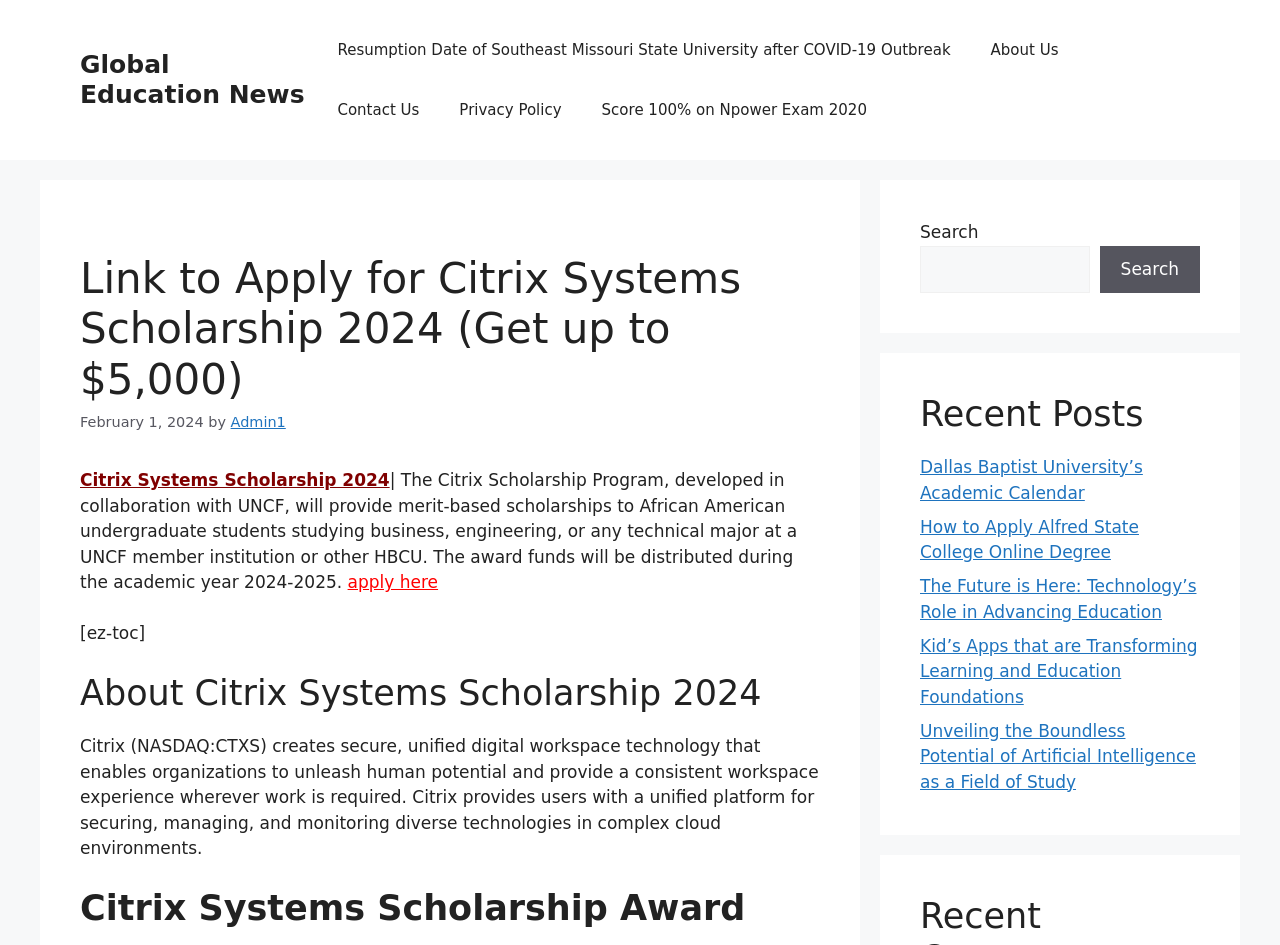Please mark the bounding box coordinates of the area that should be clicked to carry out the instruction: "Click on LockersUSA".

None